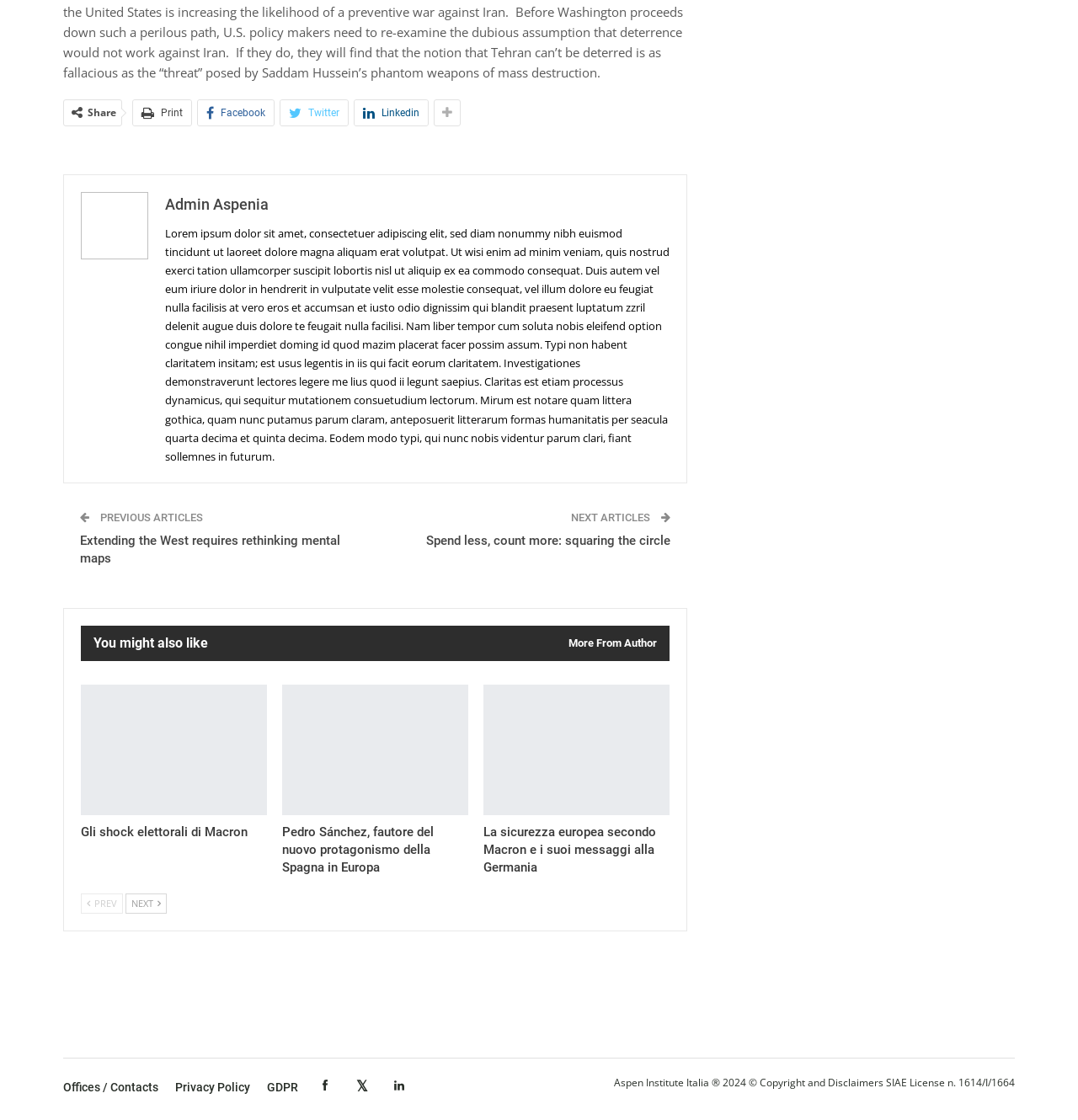Specify the bounding box coordinates of the area that needs to be clicked to achieve the following instruction: "Go to the next page".

[0.116, 0.797, 0.155, 0.816]